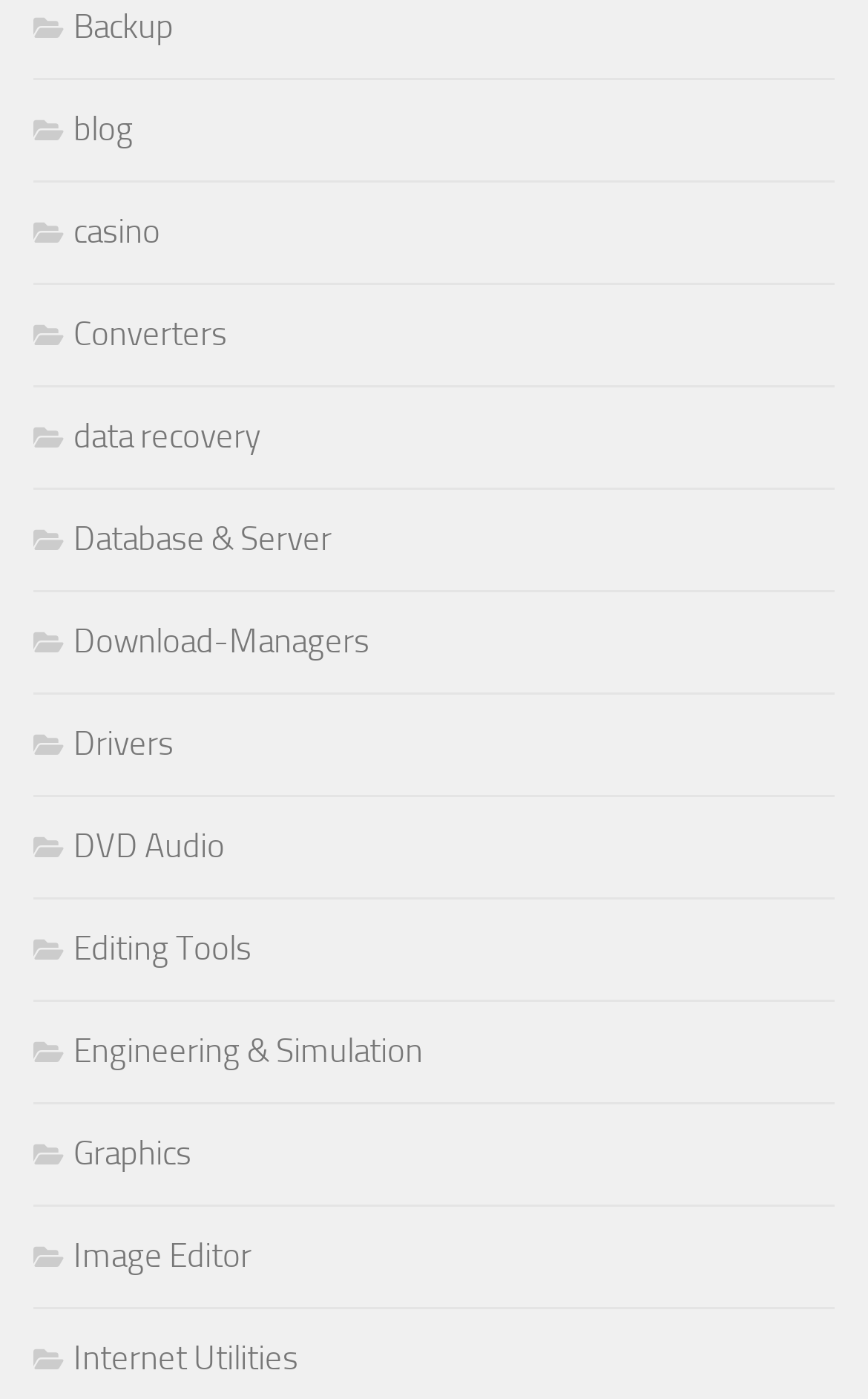What is the category that is related to pictures?
Kindly offer a detailed explanation using the data available in the image.

By examining the OCR text of the link elements, I found that the category 'Image Editor' is related to pictures, as it is likely to be a software or tool for editing images.